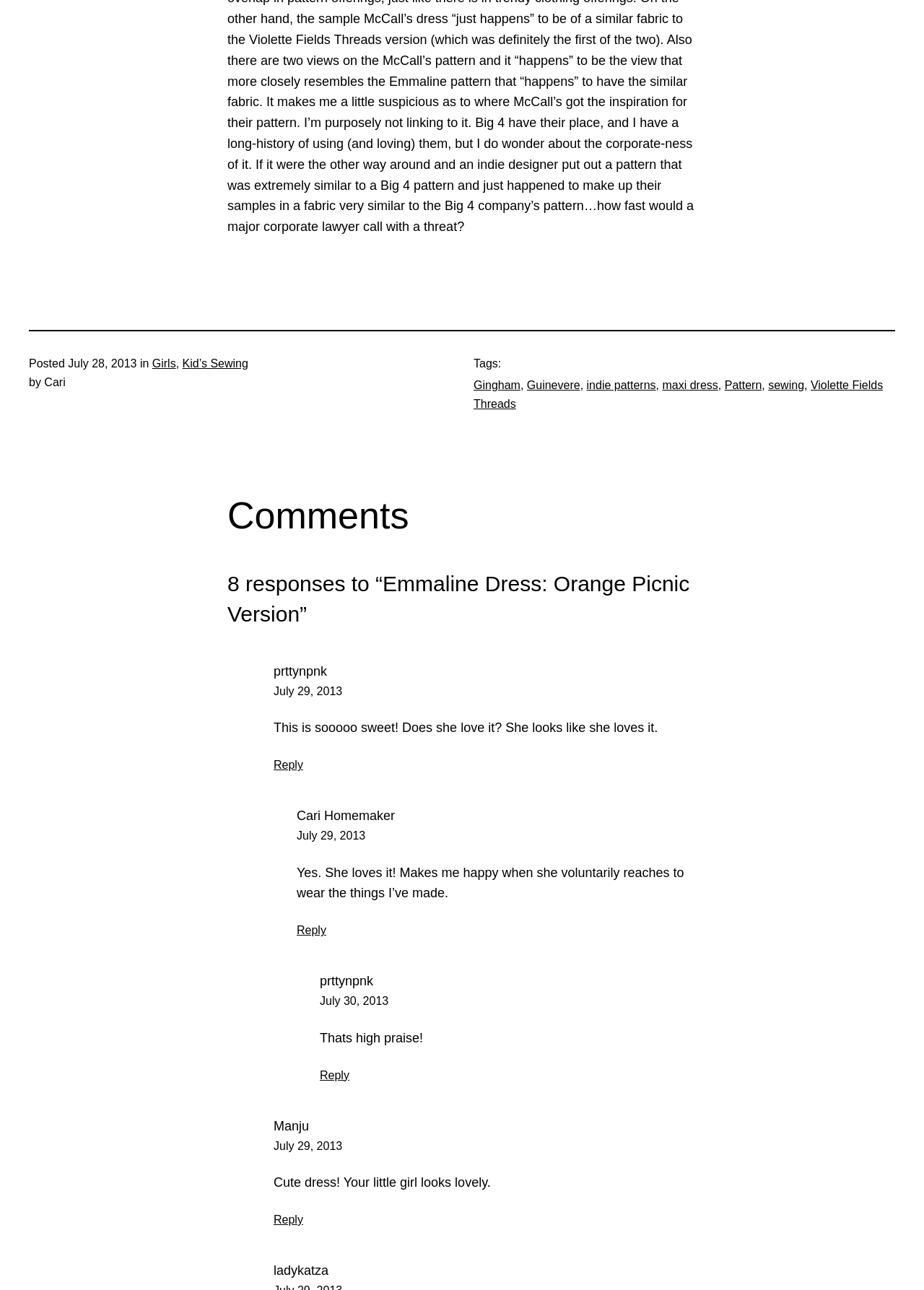Please determine the bounding box coordinates of the element's region to click in order to carry out the following instruction: "Click on the 'Reply to prttynpnk' link". The coordinates should be four float numbers between 0 and 1, i.e., [left, top, right, bottom].

[0.296, 0.588, 0.328, 0.598]